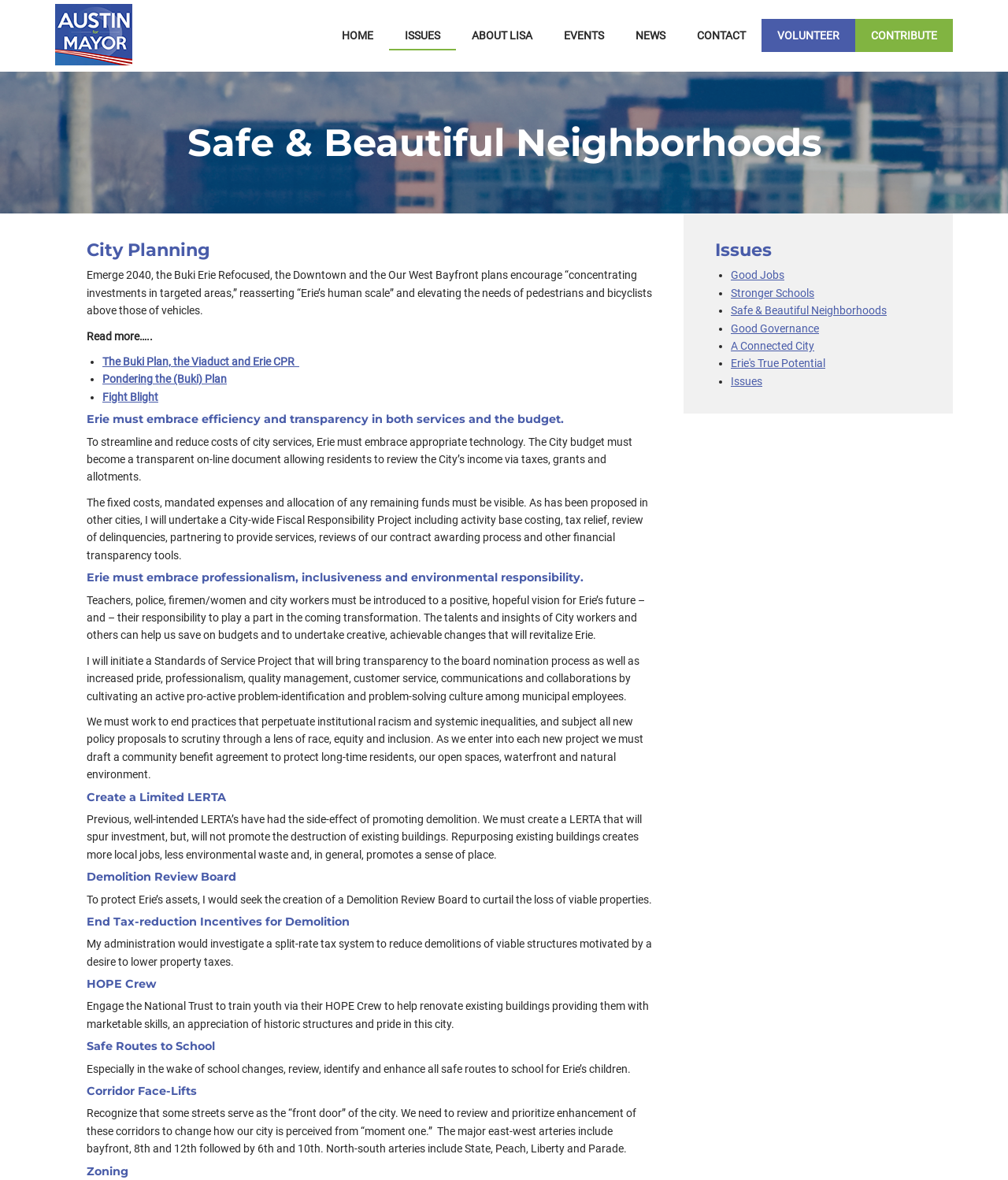Provide the text content of the webpage's main heading.

Safe & Beautiful Neighborhoods